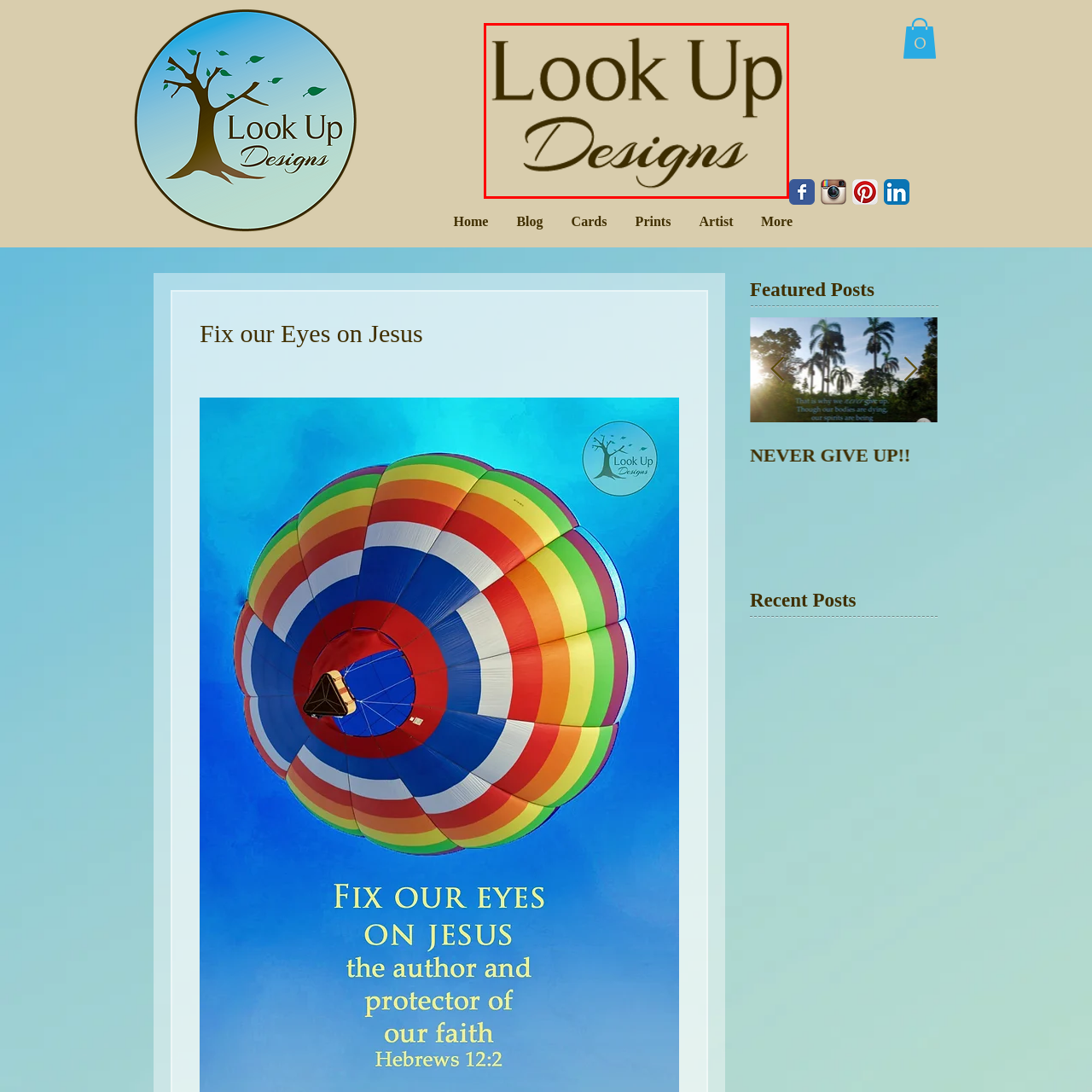Analyze the image encased in the red boundary, What type of font is used in the image?
 Respond using a single word or phrase.

script font